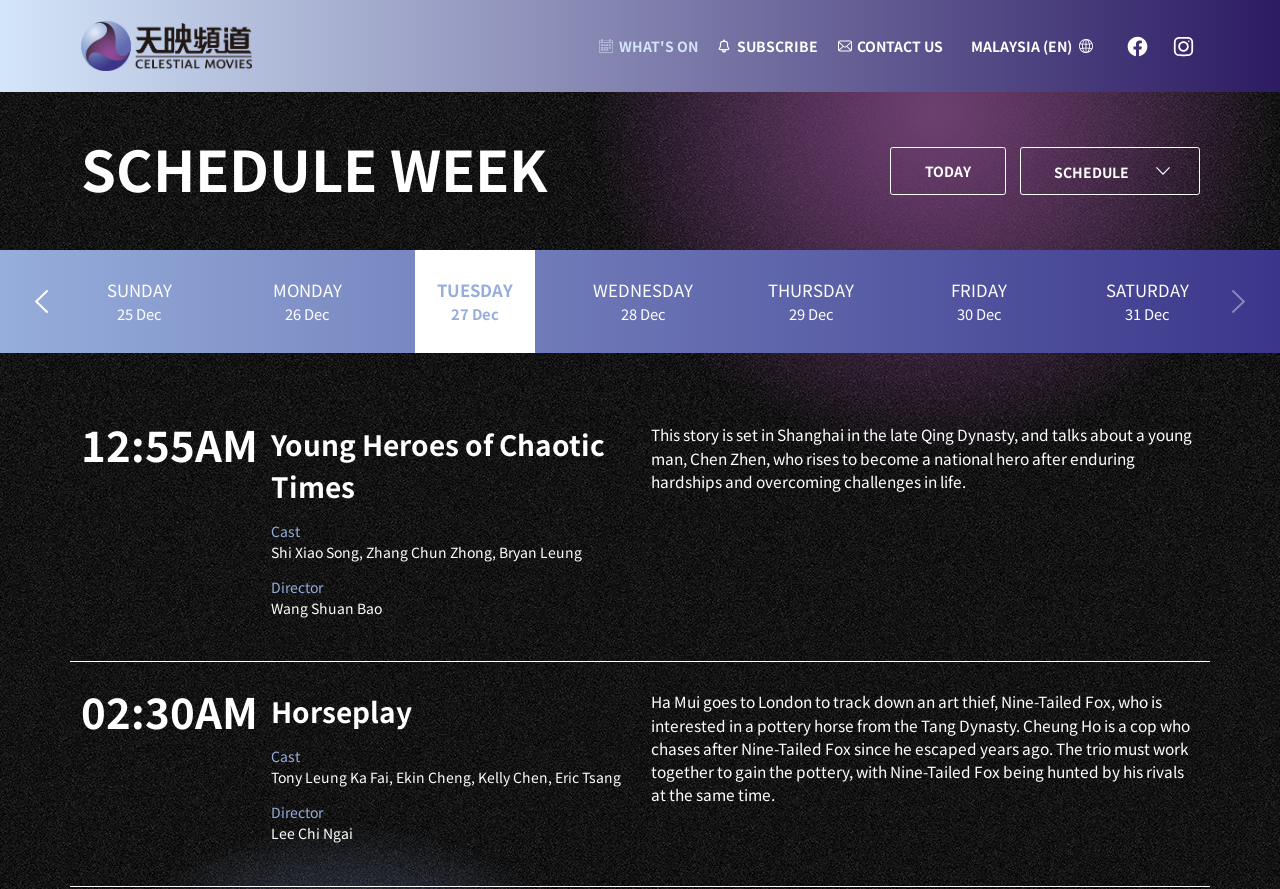Please identify the bounding box coordinates of the area that needs to be clicked to follow this instruction: "Subscribe to Celestial Movies".

[0.56, 0.043, 0.639, 0.059]